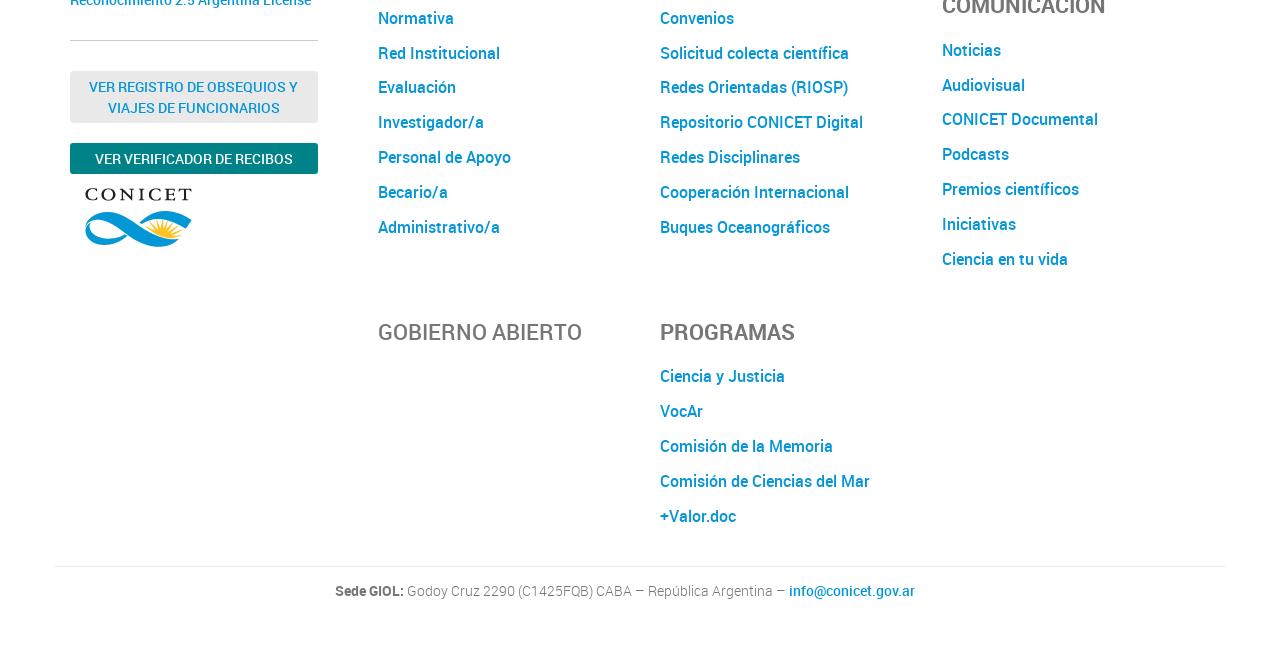Show the bounding box coordinates for the element that needs to be clicked to execute the following instruction: "Access the investigator's page". Provide the coordinates in the form of four float numbers between 0 and 1, i.e., [left, top, right, bottom].

[0.295, 0.163, 0.492, 0.216]